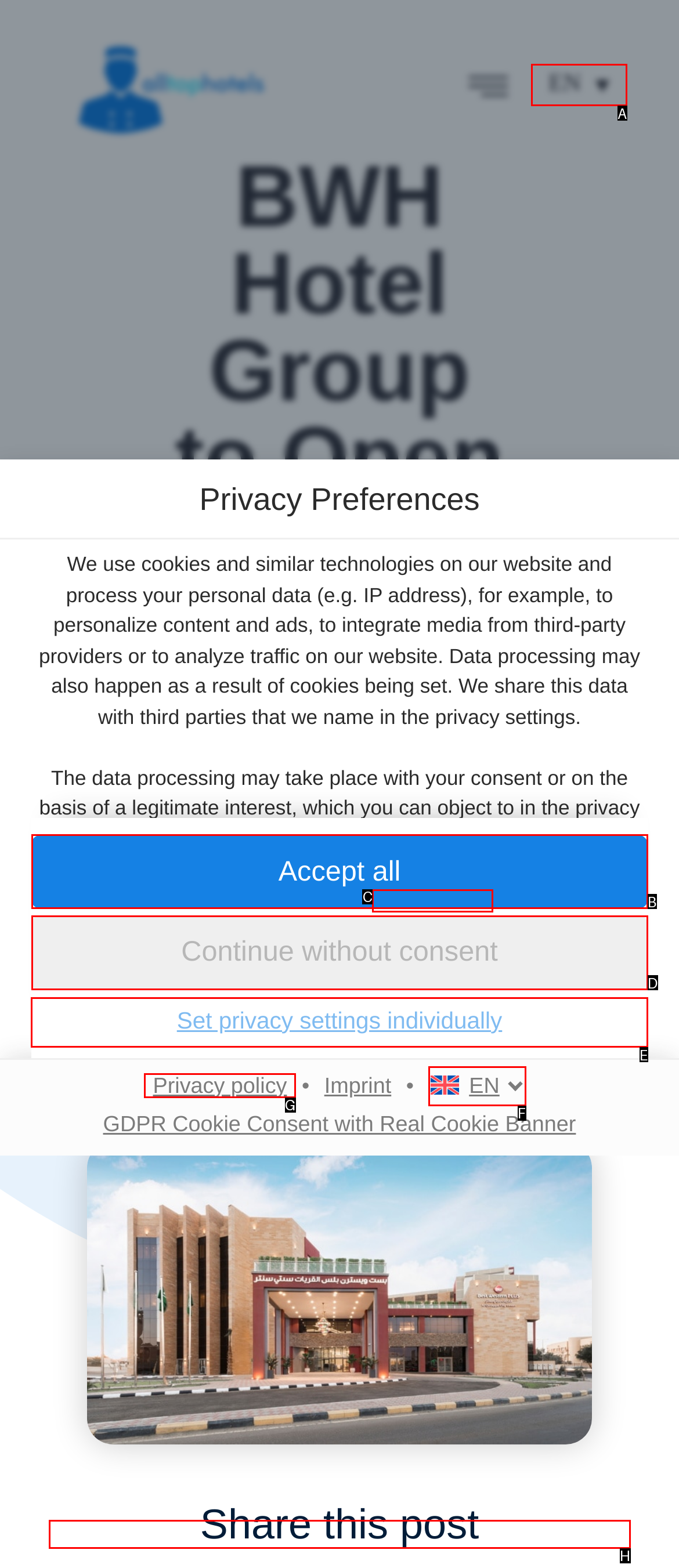Which UI element should you click on to achieve the following task: Click the 'Set privacy settings individually' link? Provide the letter of the correct option.

E